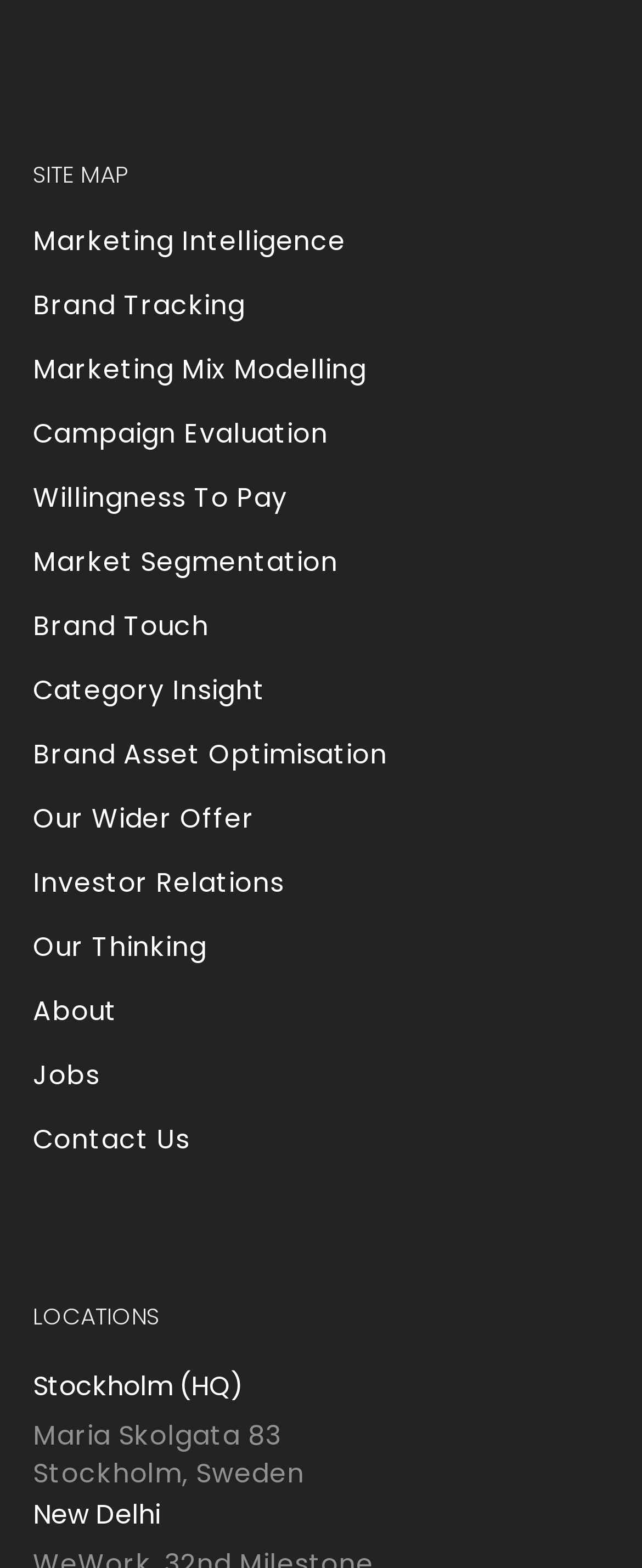Based on the element description Contact Us, identify the bounding box of the UI element in the given webpage screenshot. The coordinates should be in the format (top-left x, top-left y, bottom-right x, bottom-right y) and must be between 0 and 1.

[0.051, 0.715, 0.296, 0.739]